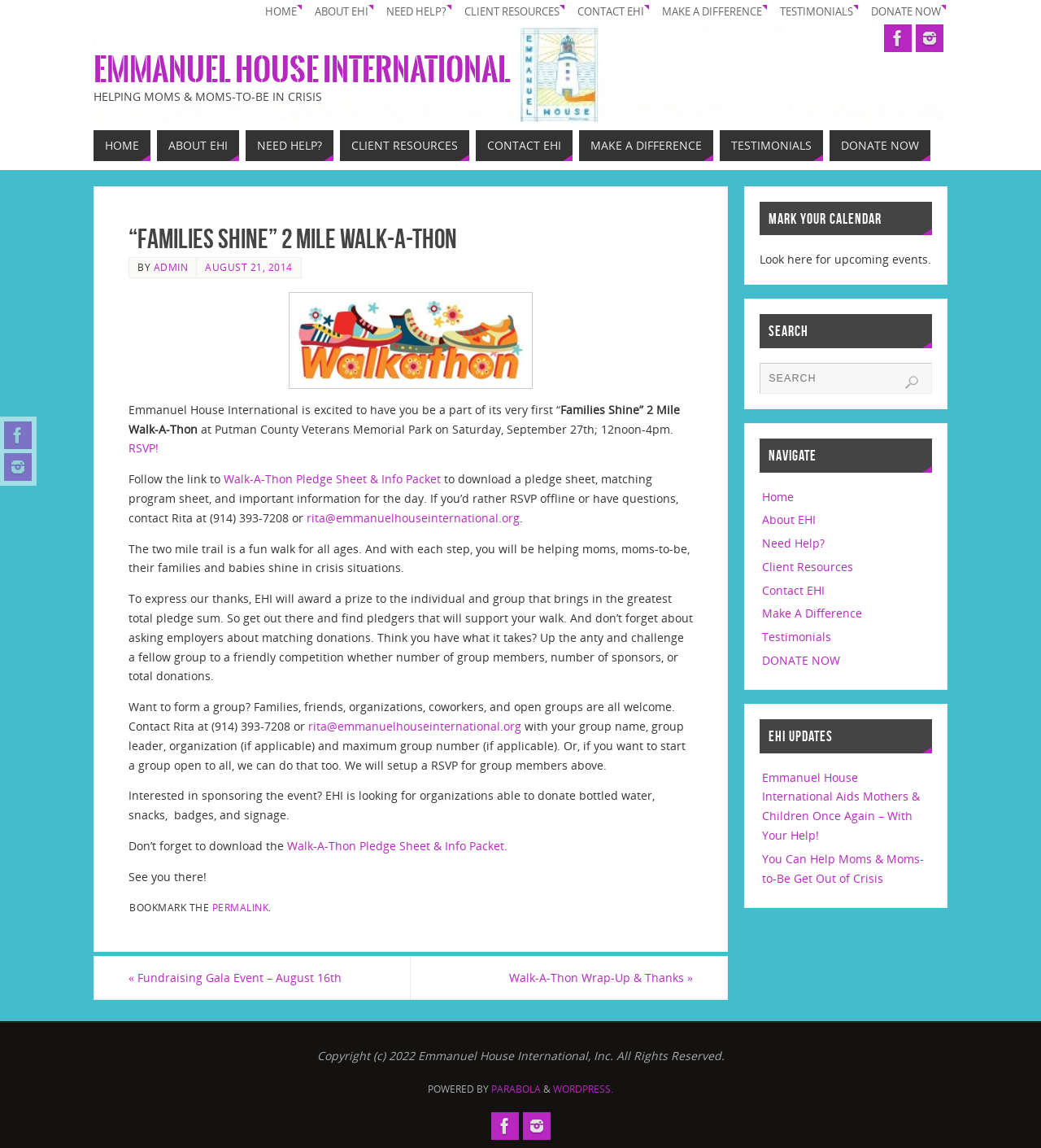What is the prize for the individual and group that brings in the greatest total pledge sum?
Please provide a single word or phrase as your answer based on the image.

An award